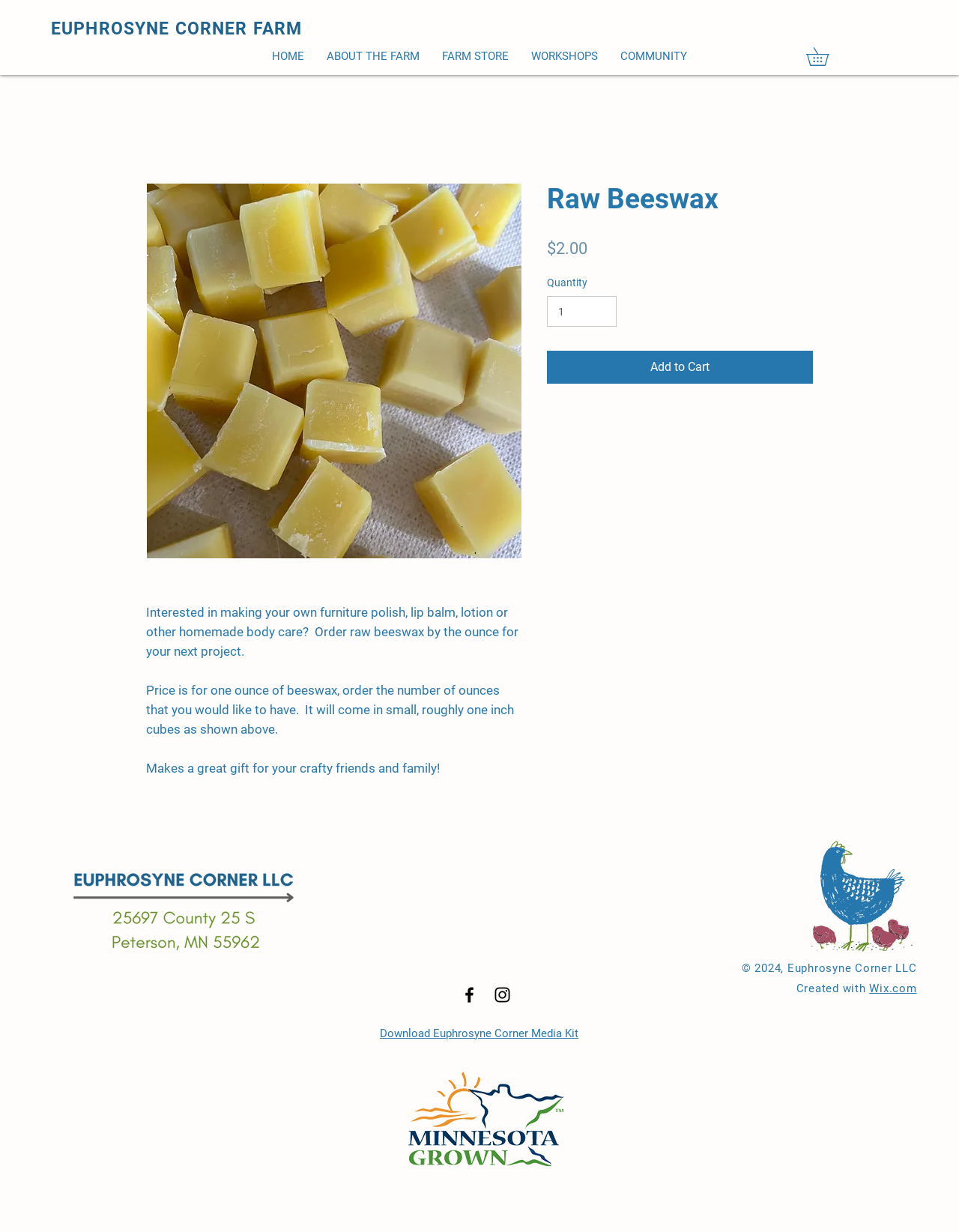Construct a comprehensive description capturing every detail on the webpage.

This webpage is about purchasing raw beeswax for DIY projects. At the top, there is a navigation menu with links to "HOME", "ABOUT THE FARM", "FARM STORE", "WORKSHOPS", and "COMMUNITY". Next to the navigation menu, there is a small button with an image. 

Below the navigation menu, there is a main section that takes up most of the page. It features an article with an image of raw beeswax at the top. Below the image, there is a paragraph of text that describes the product and its uses. The text is followed by another paragraph that provides more details about the product, including its packaging and pricing. 

Further down, there is a section with a heading "Raw Beeswax" and a price of $2.00. Below the price, there are fields to select the quantity and an "Add to Cart" button. 

At the very top of the page, there is a link to "EUPHROSYNE CORNER FARM". At the bottom of the page, there is a section with an address card image, a social media bar with links to Facebook and Instagram, and an image of a chicken and chicks. The page also features a copyright notice, a credit for the website creation, and a link to download a media kit.